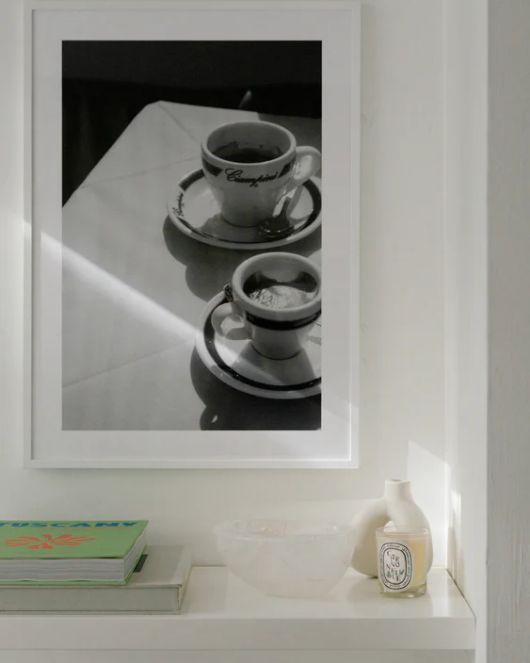Observe the image and answer the following question in detail: What is the material of the candle?

The caption describes the candle as 'chic' but does not provide information about its material, it only mentions its presence in the arrangement of objects in the foreground.